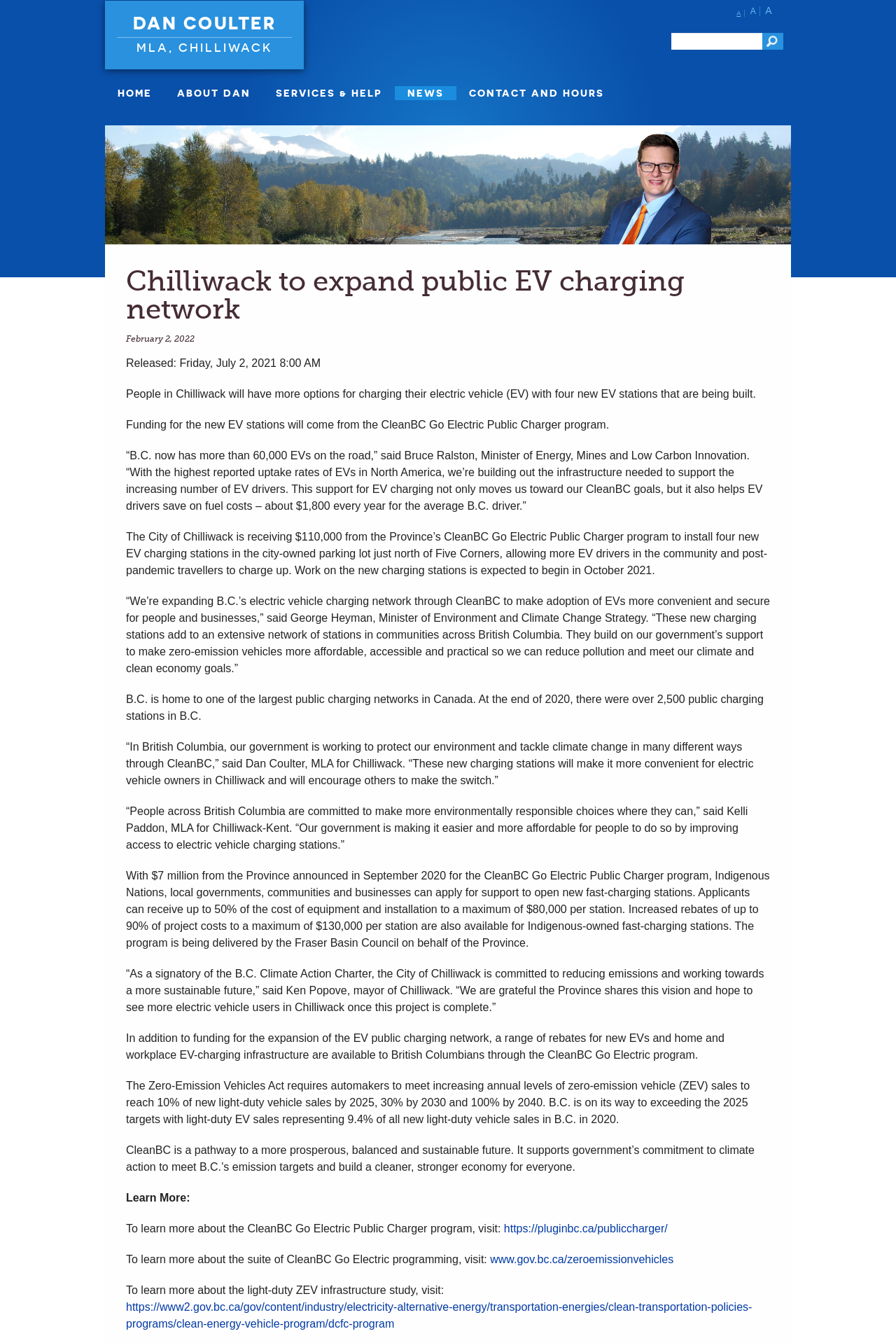Locate the bounding box coordinates of the element's region that should be clicked to carry out the following instruction: "Click the 'Go' button". The coordinates need to be four float numbers between 0 and 1, i.e., [left, top, right, bottom].

[0.851, 0.024, 0.874, 0.037]